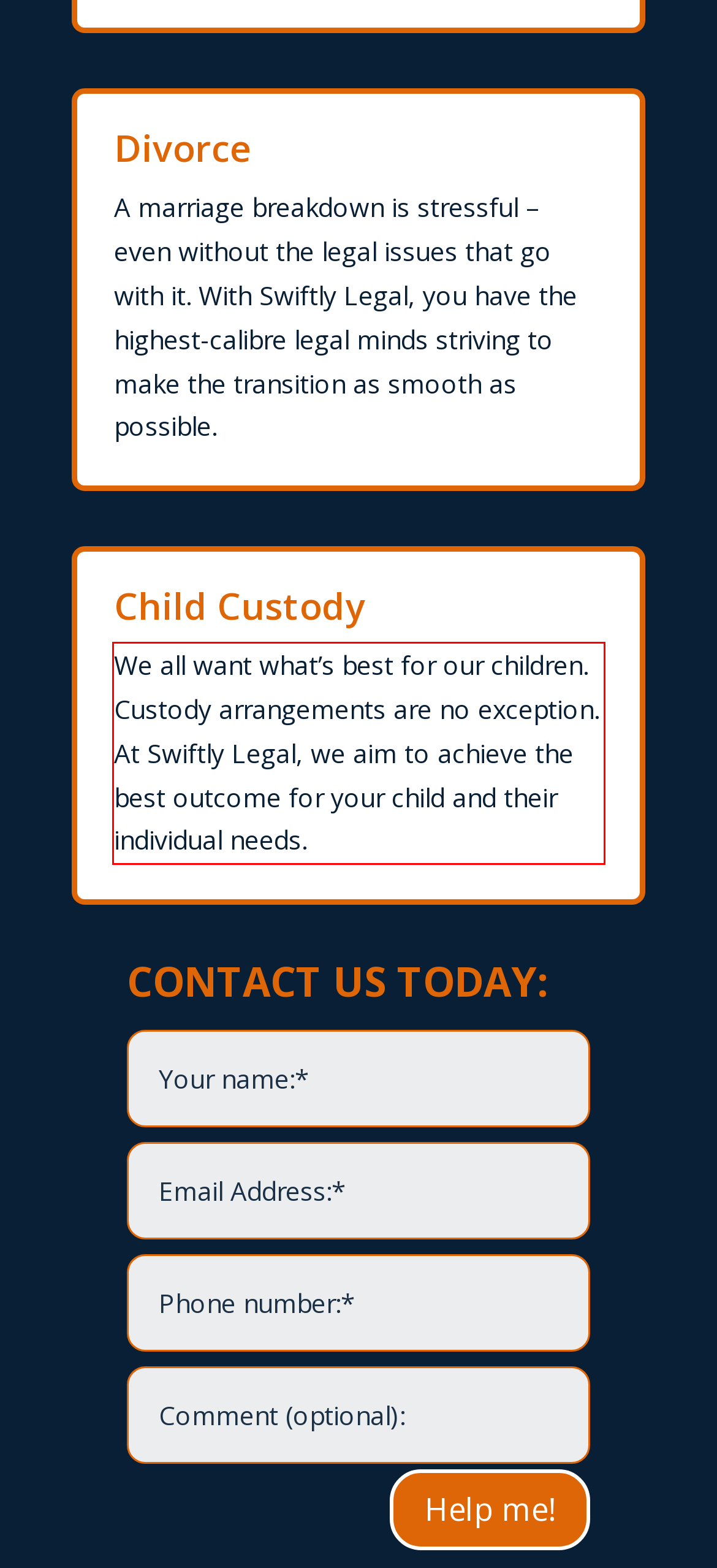There is a UI element on the webpage screenshot marked by a red bounding box. Extract and generate the text content from within this red box.

We all want what’s best for our children. Custody arrangements are no exception. At Swiftly Legal, we aim to achieve the best outcome for your child and their individual needs.